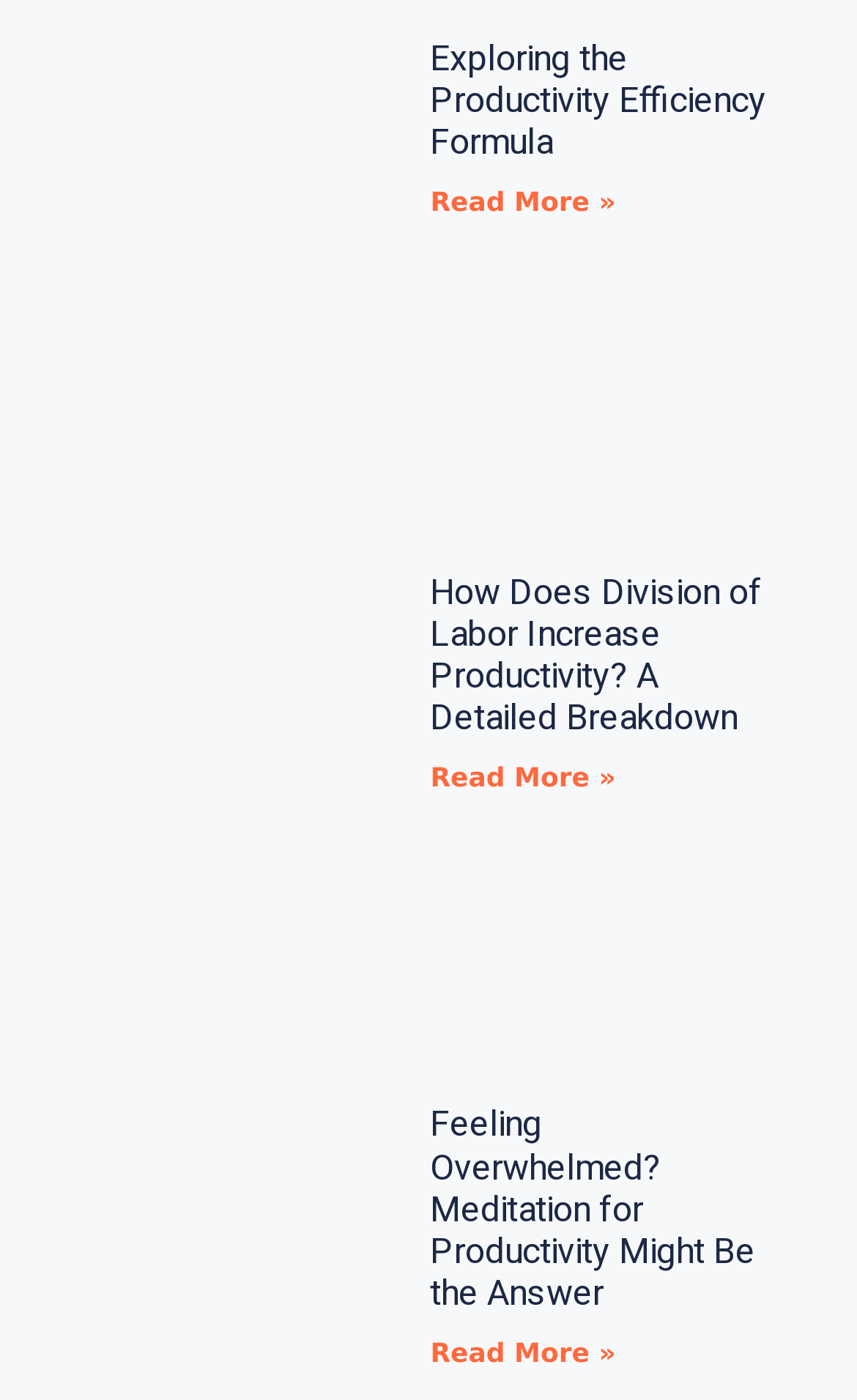How many articles are on this webpage?
Using the picture, provide a one-word or short phrase answer.

3